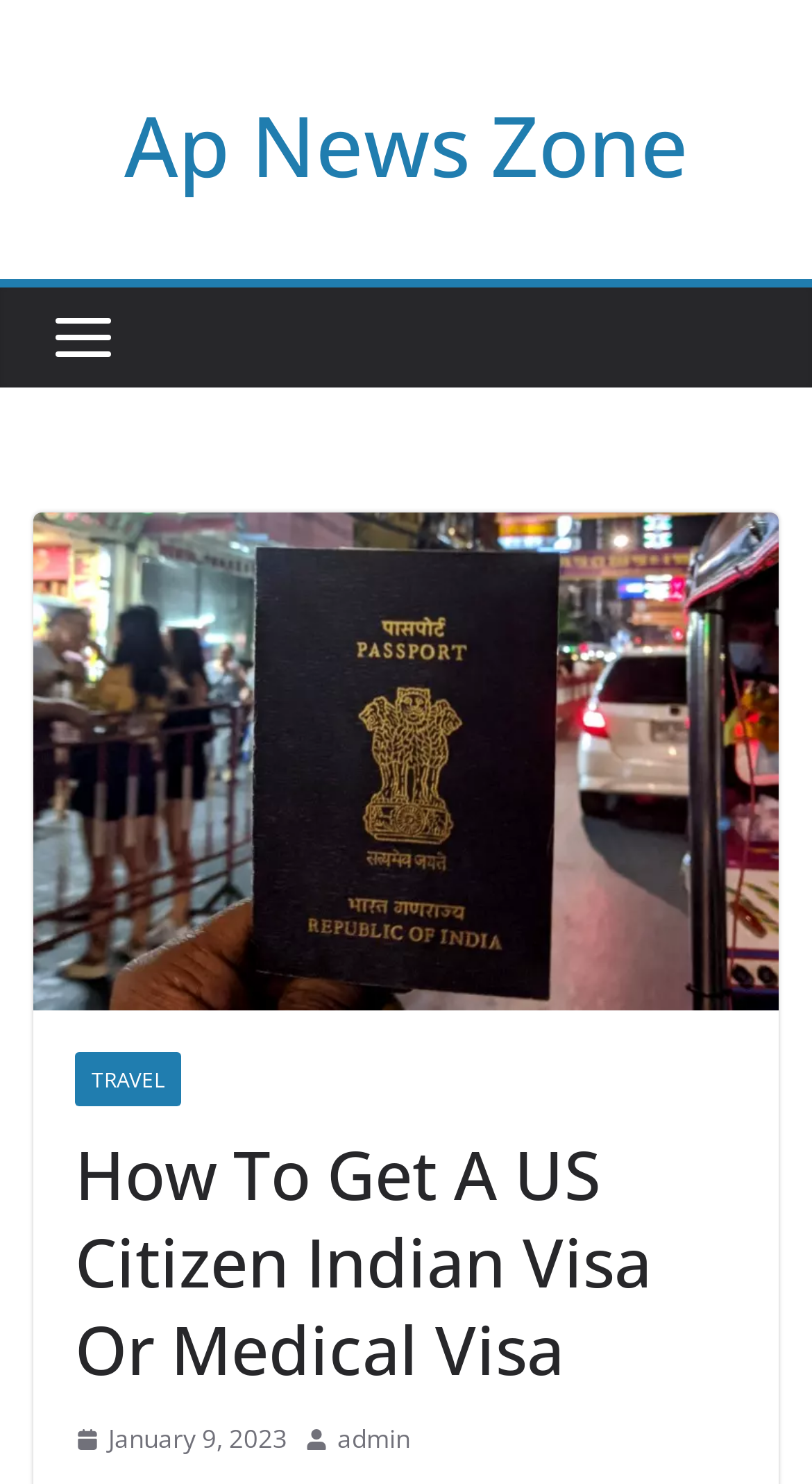Determine the bounding box coordinates for the HTML element mentioned in the following description: "Ap News Zone". The coordinates should be a list of four floats ranging from 0 to 1, represented as [left, top, right, bottom].

[0.153, 0.059, 0.847, 0.136]